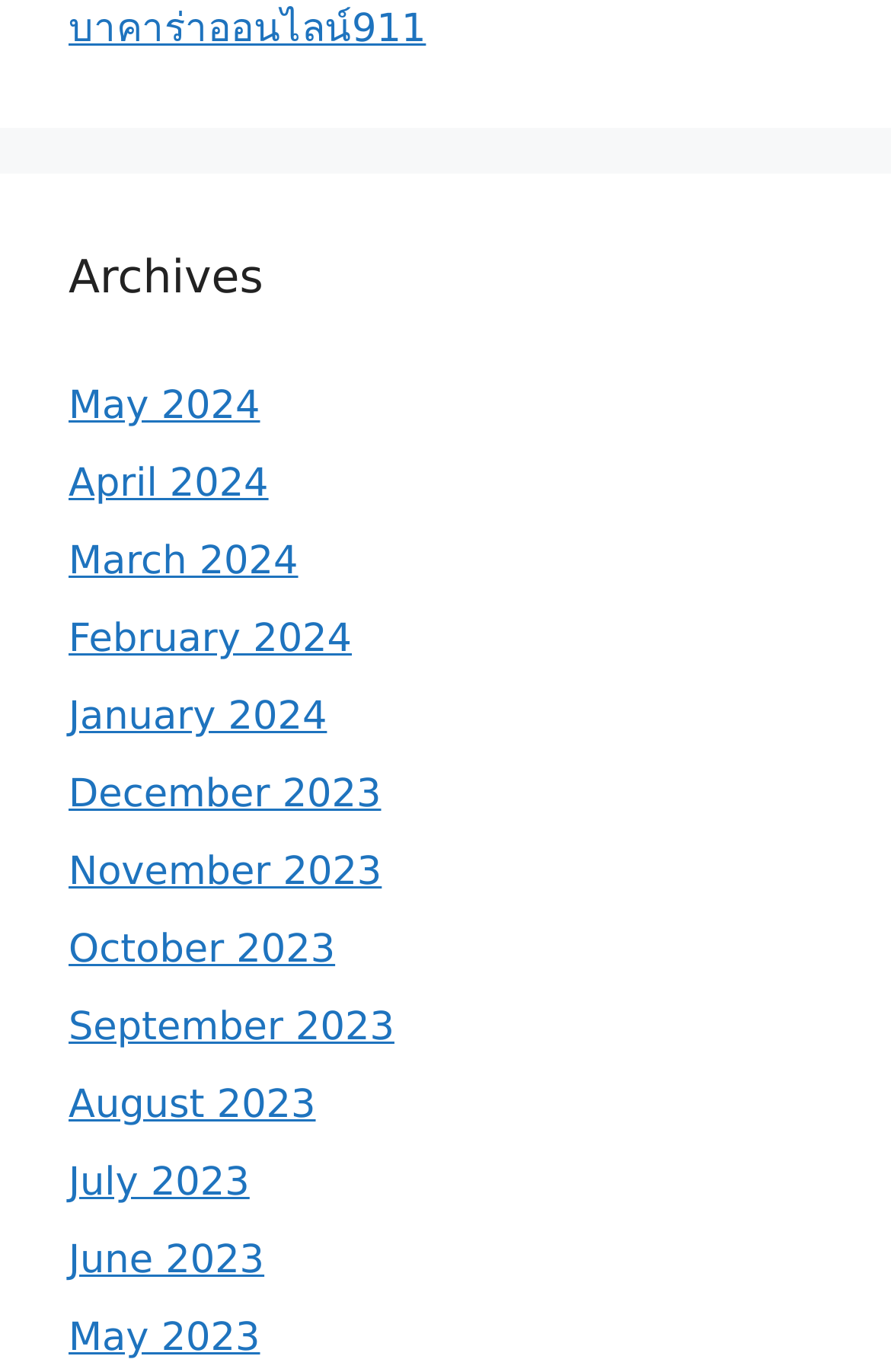Please provide the bounding box coordinates for the element that needs to be clicked to perform the following instruction: "go to May 2024". The coordinates should be given as four float numbers between 0 and 1, i.e., [left, top, right, bottom].

[0.077, 0.28, 0.292, 0.313]